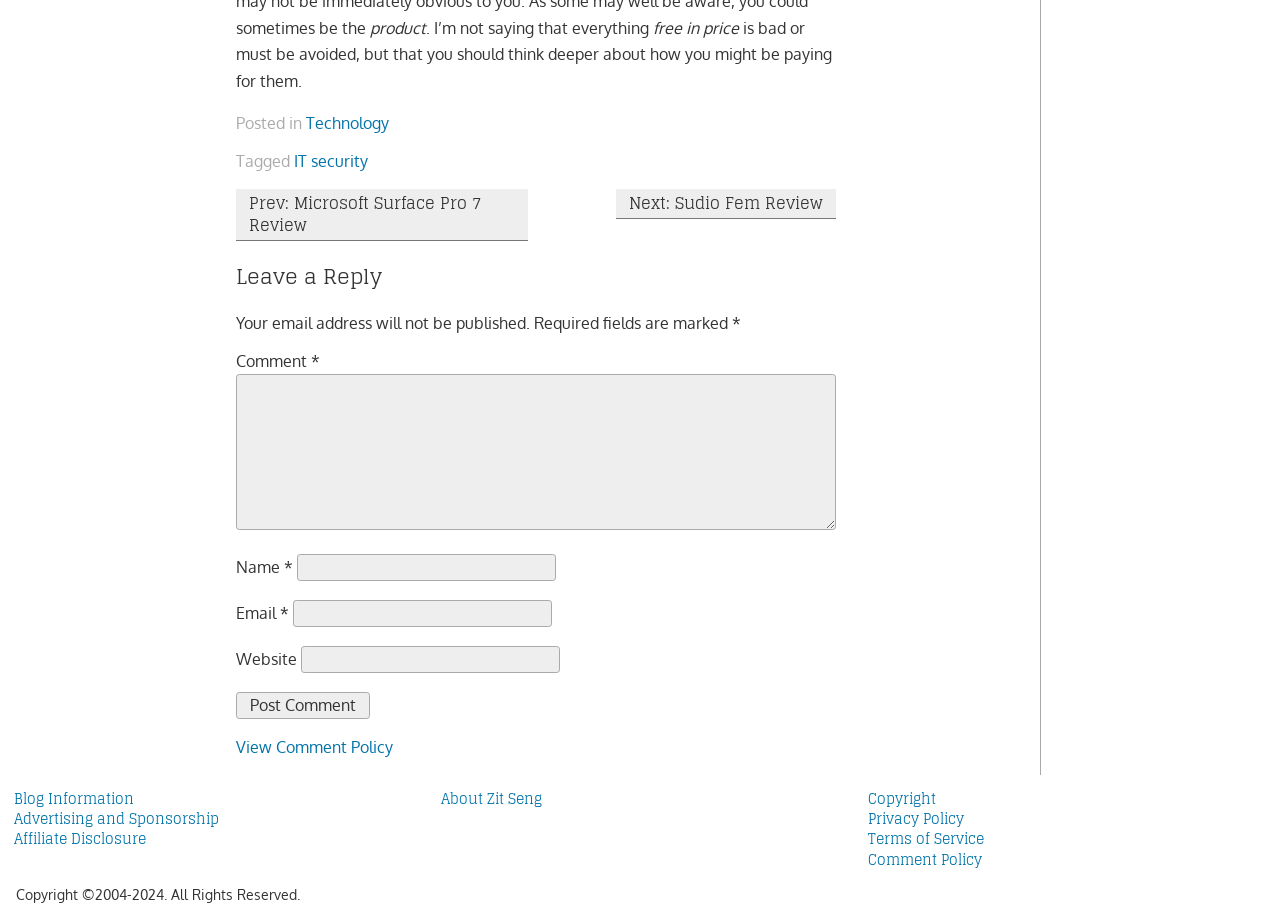Determine the bounding box coordinates of the target area to click to execute the following instruction: "Enter your name in the 'Name' field."

[0.232, 0.602, 0.434, 0.631]